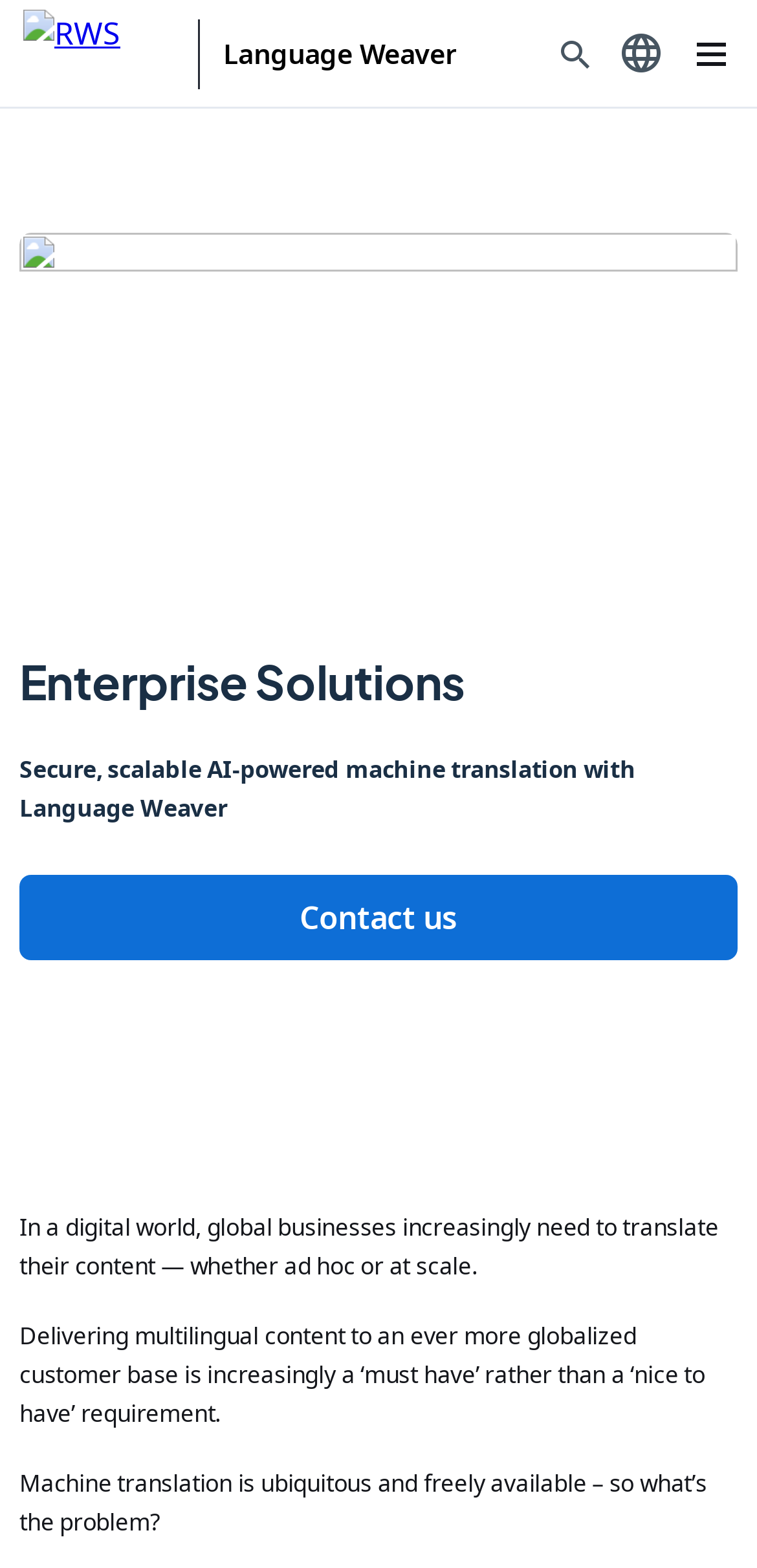Using details from the image, please answer the following question comprehensively:
What do global businesses need to translate?

Global businesses need to translate their content, whether ad hoc or at scale, as stated in the text 'In a digital world, global businesses increasingly need to translate their content — whether ad hoc or at scale.'